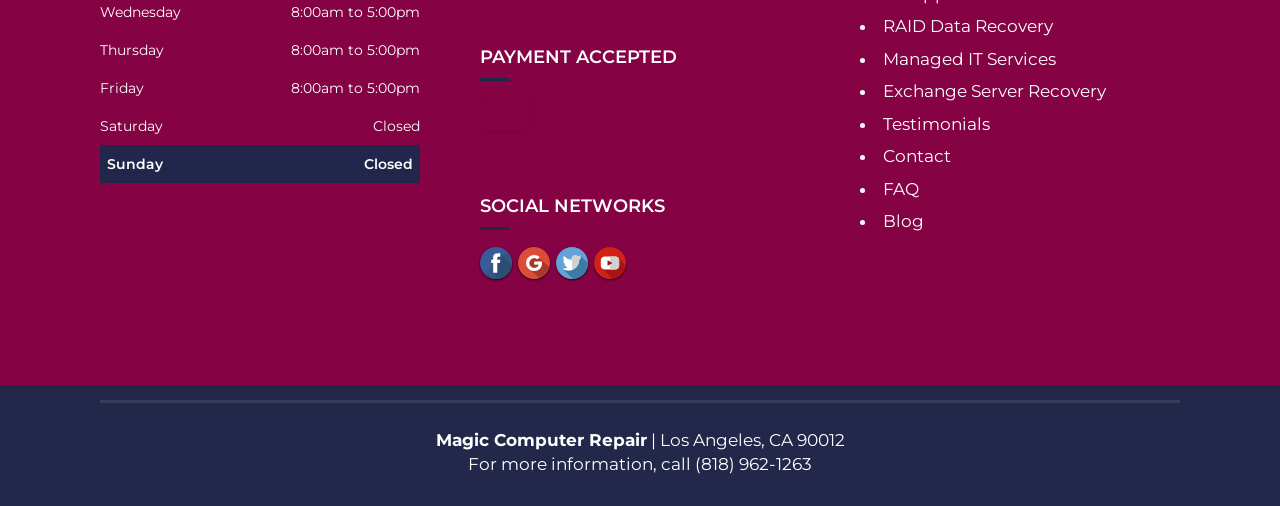Identify the bounding box coordinates of the clickable region necessary to fulfill the following instruction: "Call the phone number". The bounding box coordinates should be four float numbers between 0 and 1, i.e., [left, top, right, bottom].

[0.543, 0.896, 0.634, 0.936]